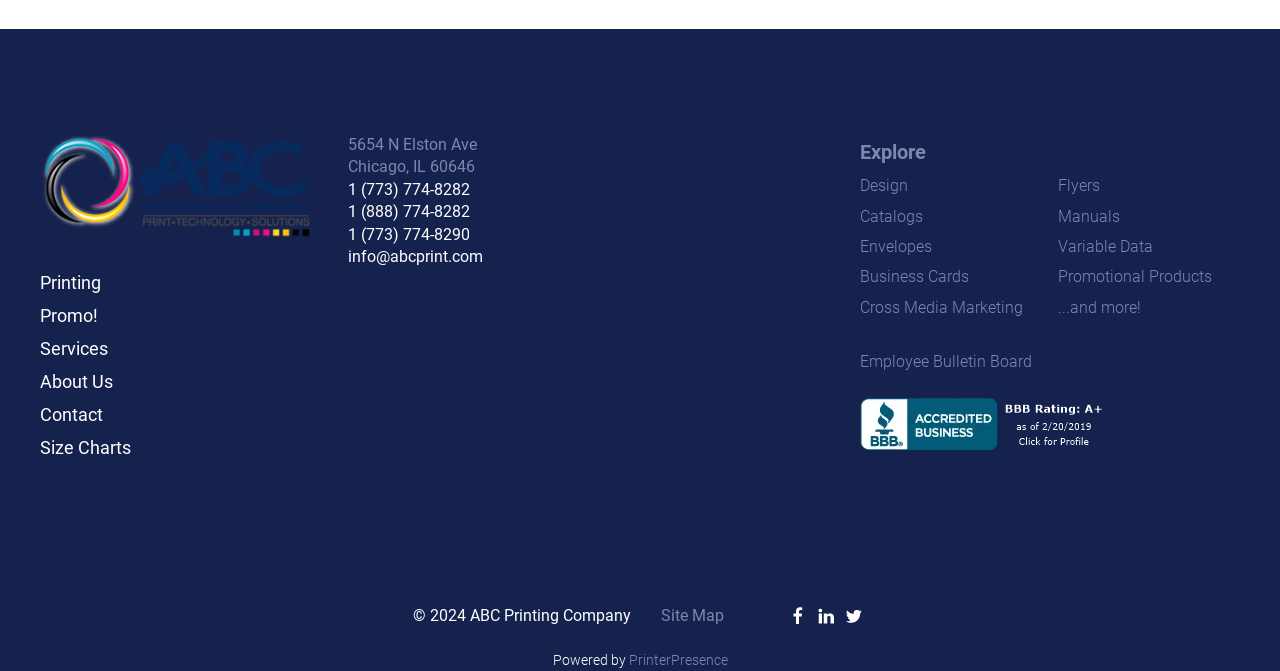Please determine the bounding box coordinates of the clickable area required to carry out the following instruction: "Explore the 'Design' option". The coordinates must be four float numbers between 0 and 1, represented as [left, top, right, bottom].

[0.672, 0.263, 0.709, 0.291]